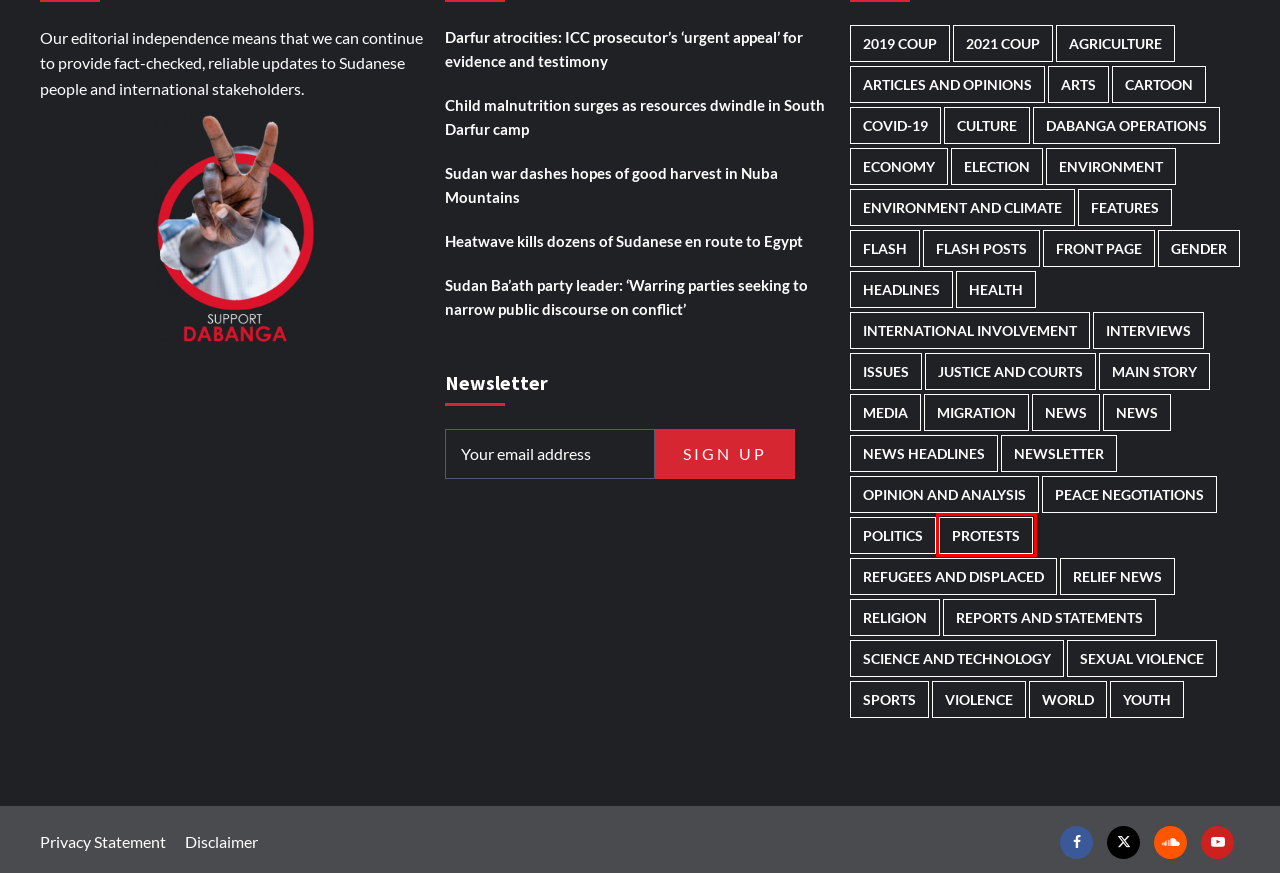Analyze the screenshot of a webpage that features a red rectangle bounding box. Pick the webpage description that best matches the new webpage you would see after clicking on the element within the red bounding box. Here are the candidates:
A. Sexual violence Archives - Dabanga Radio TV Online
B. Features Archives - Dabanga Radio TV Online
C. Relief news Archives - Dabanga Radio TV Online
D. Violence Archives - Dabanga Radio TV Online
E. Gender Archives - Dabanga Radio TV Online
F. Economy Archives - Dabanga Radio TV Online
G. 2019 Coup Archives - Dabanga Radio TV Online
H. Protests Archives - Dabanga Radio TV Online

H